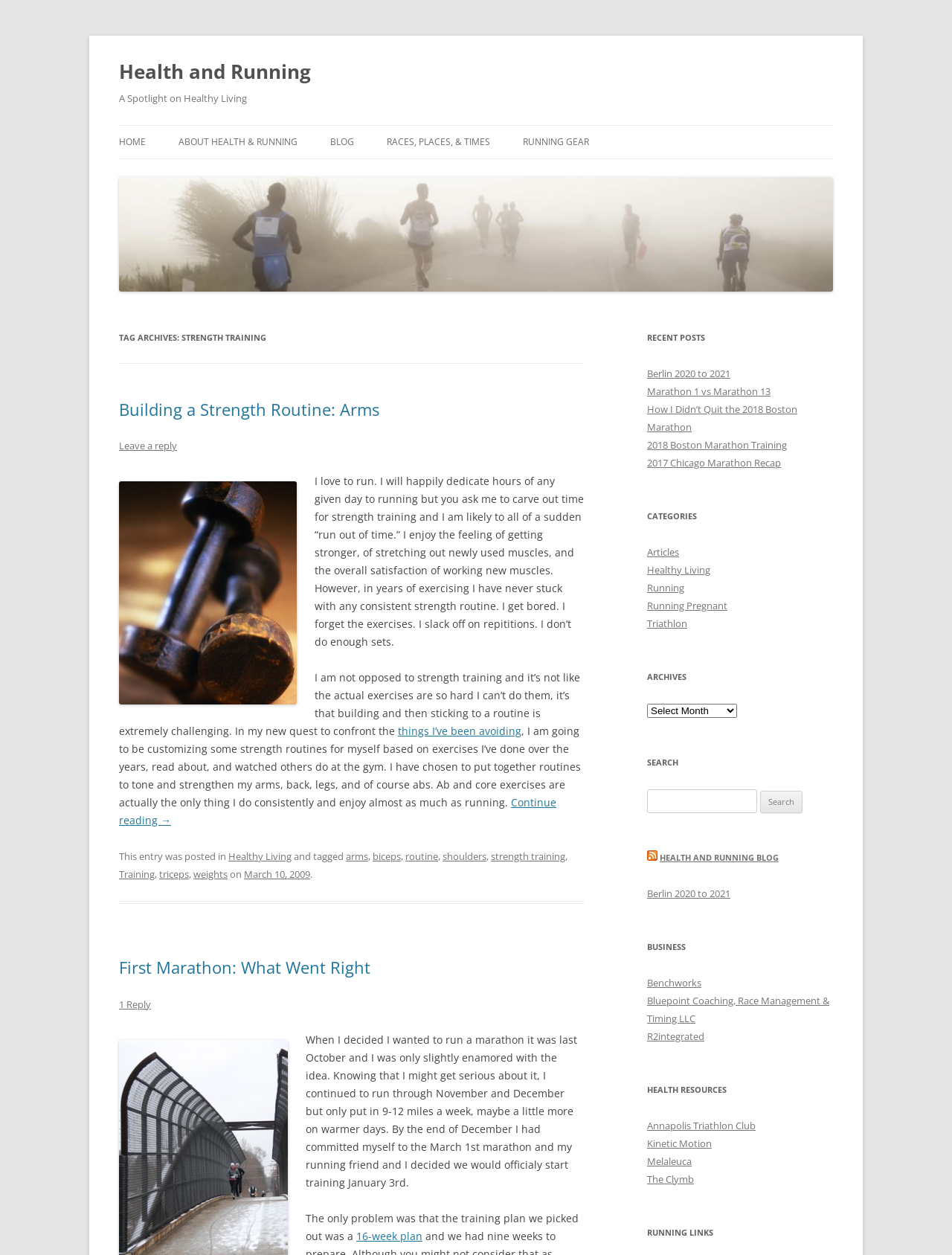Please specify the bounding box coordinates of the element that should be clicked to execute the given instruction: 'Search for something'. Ensure the coordinates are four float numbers between 0 and 1, expressed as [left, top, right, bottom].

[0.68, 0.629, 0.795, 0.648]